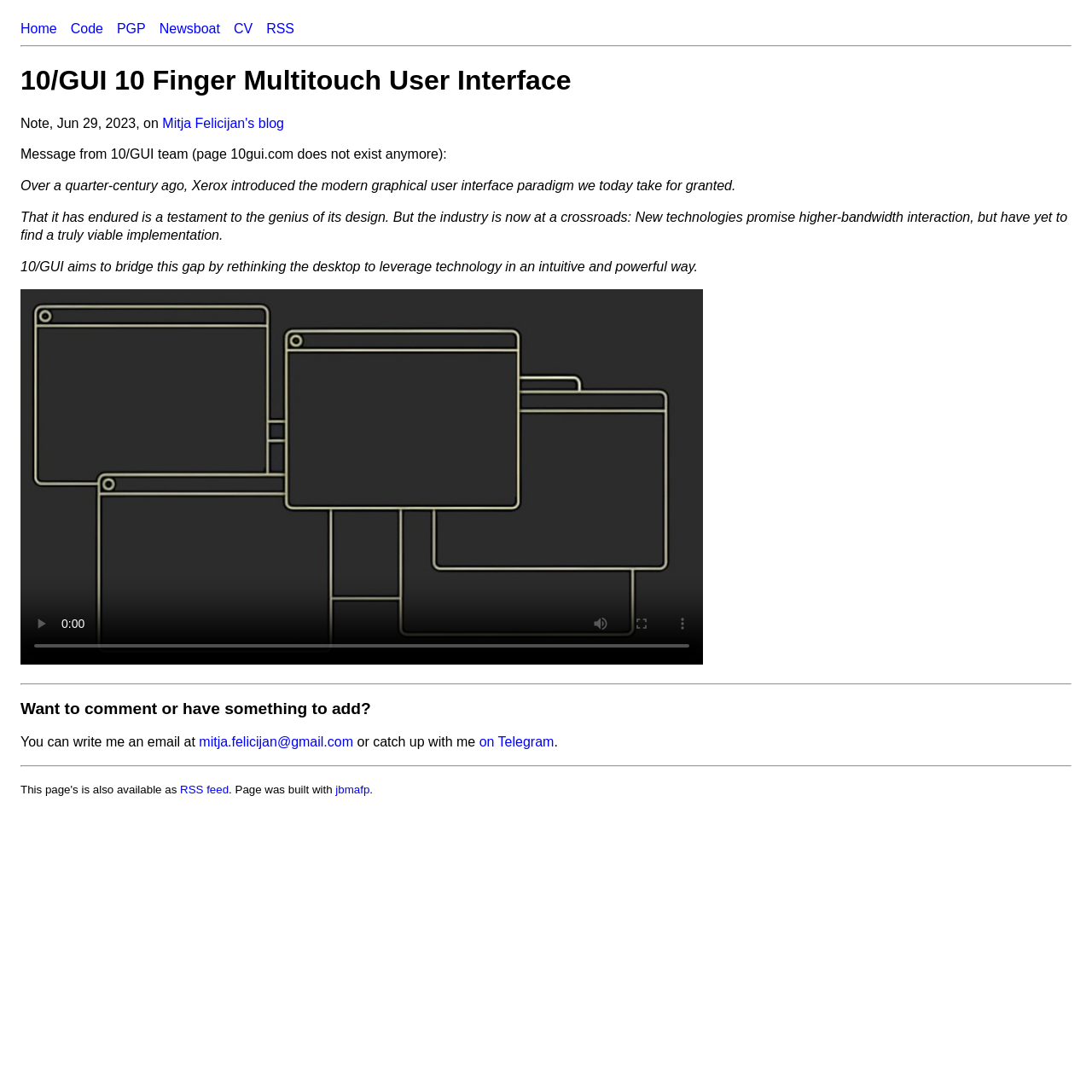Summarize the contents and layout of the webpage in detail.

The webpage is about the 10/GUI team, a project focused on rethinking the desktop to leverage technology in an intuitive and powerful way. At the top, there are six links: "Home", "Code", "PGP", "Newsboat", "CV", and "RSS", aligned horizontally. Below these links, there is a horizontal separator.

The main content area is divided into two sections. The first section has a heading that reads "10/GUI 10 Finger Multitouch User Interface". Below the heading, there is a note with a date, followed by a link to "Mitja Felicijan's blog". The main message from the 10/GUI team is then presented in three paragraphs, explaining the project's goal to bridge the gap between new technologies and their implementation.

Below the message, there are four buttons: "play", "mute", "enter full screen", and "show more media controls", which are all disabled. Next to these buttons, there is a horizontal slider for video time scrubbing, also disabled.

In the lower section of the main content area, there is a call to action, encouraging visitors to comment or add something. The author's email address and Telegram handle are provided for contact. Below this, there is another horizontal separator, followed by a link to the RSS feed and a mention of the page being built with "jbmafp".